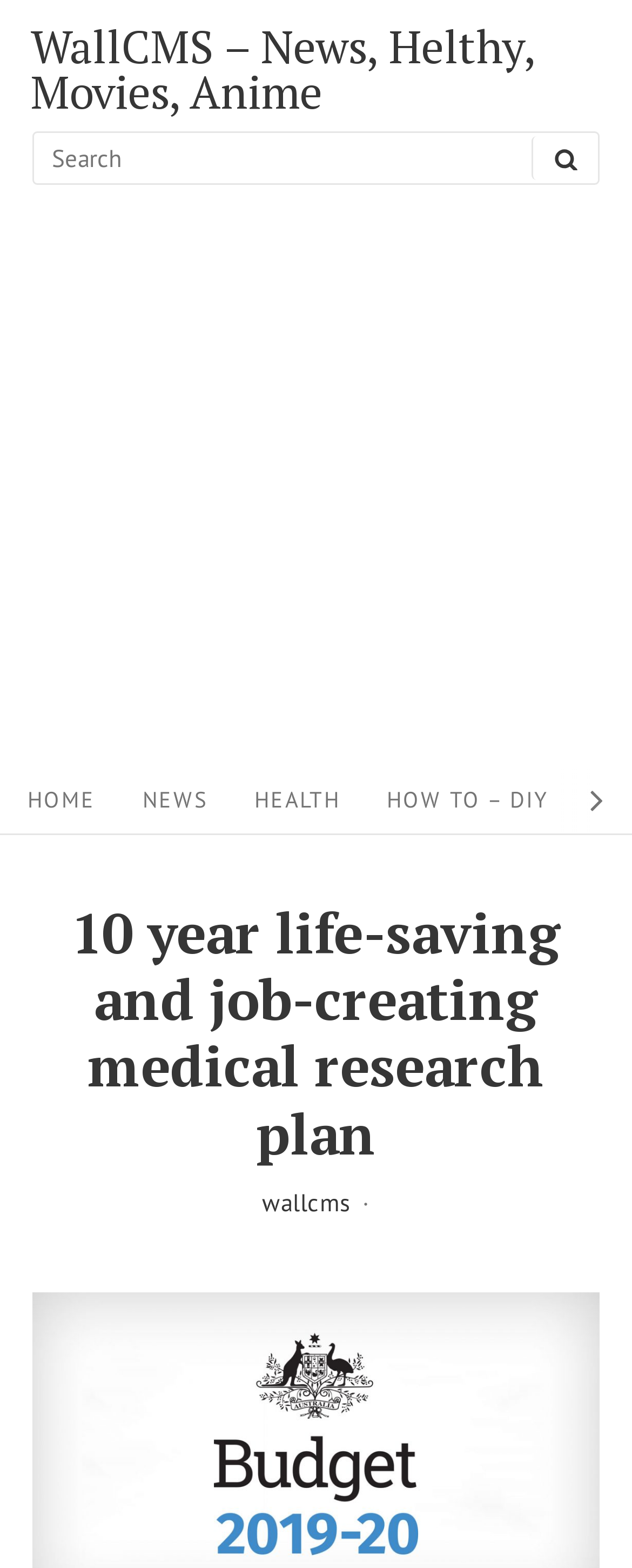Please provide the bounding box coordinates for the element that needs to be clicked to perform the instruction: "Visit the wallcms website". The coordinates must consist of four float numbers between 0 and 1, formatted as [left, top, right, bottom].

[0.415, 0.757, 0.554, 0.777]